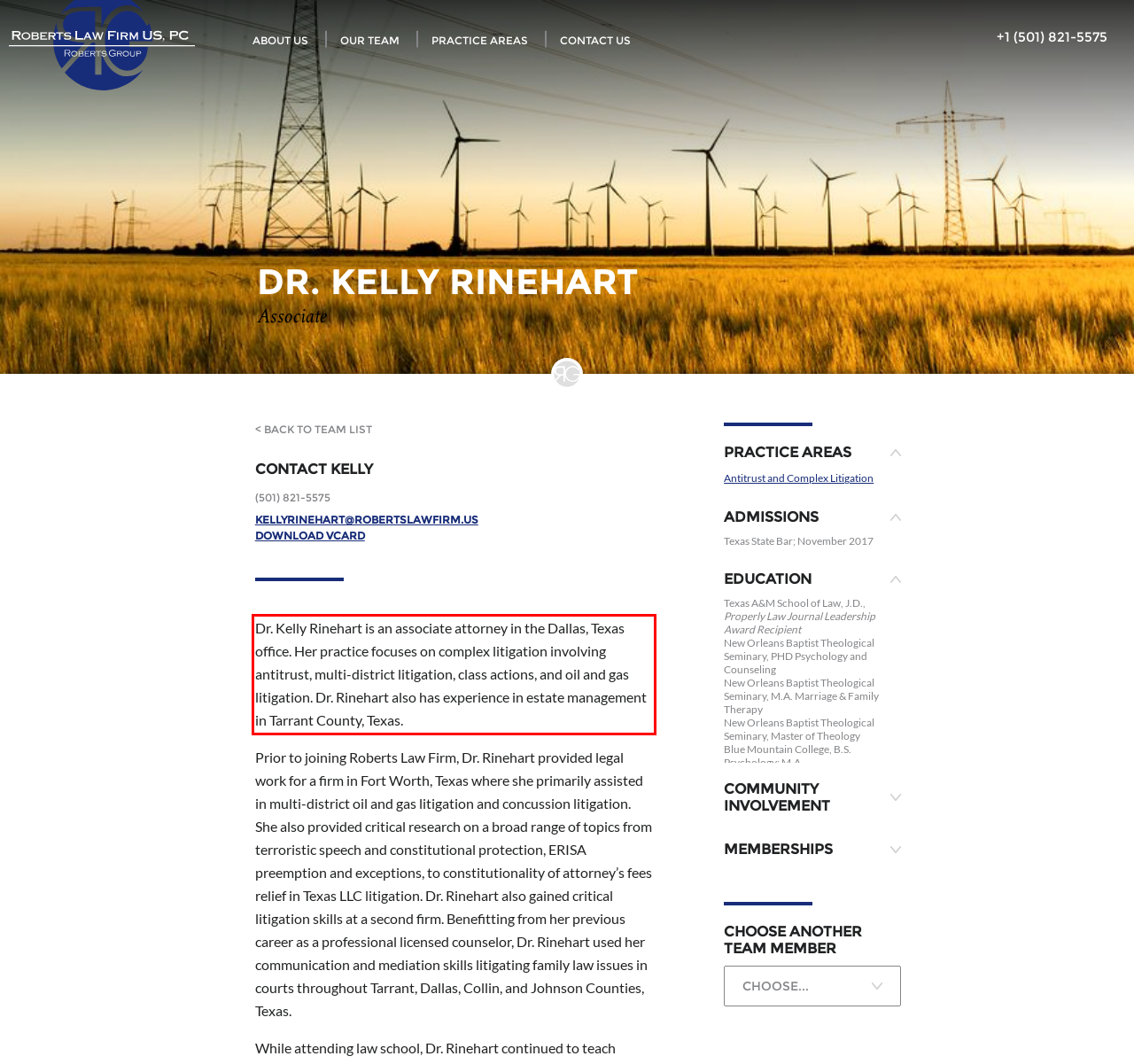View the screenshot of the webpage and identify the UI element surrounded by a red bounding box. Extract the text contained within this red bounding box.

Dr. Kelly Rinehart is an associate attorney in the Dallas, Texas office. Her practice focuses on complex litigation involving antitrust, multi-district litigation, class actions, and oil and gas litigation. Dr. Rinehart also has experience in estate management in Tarrant County, Texas.